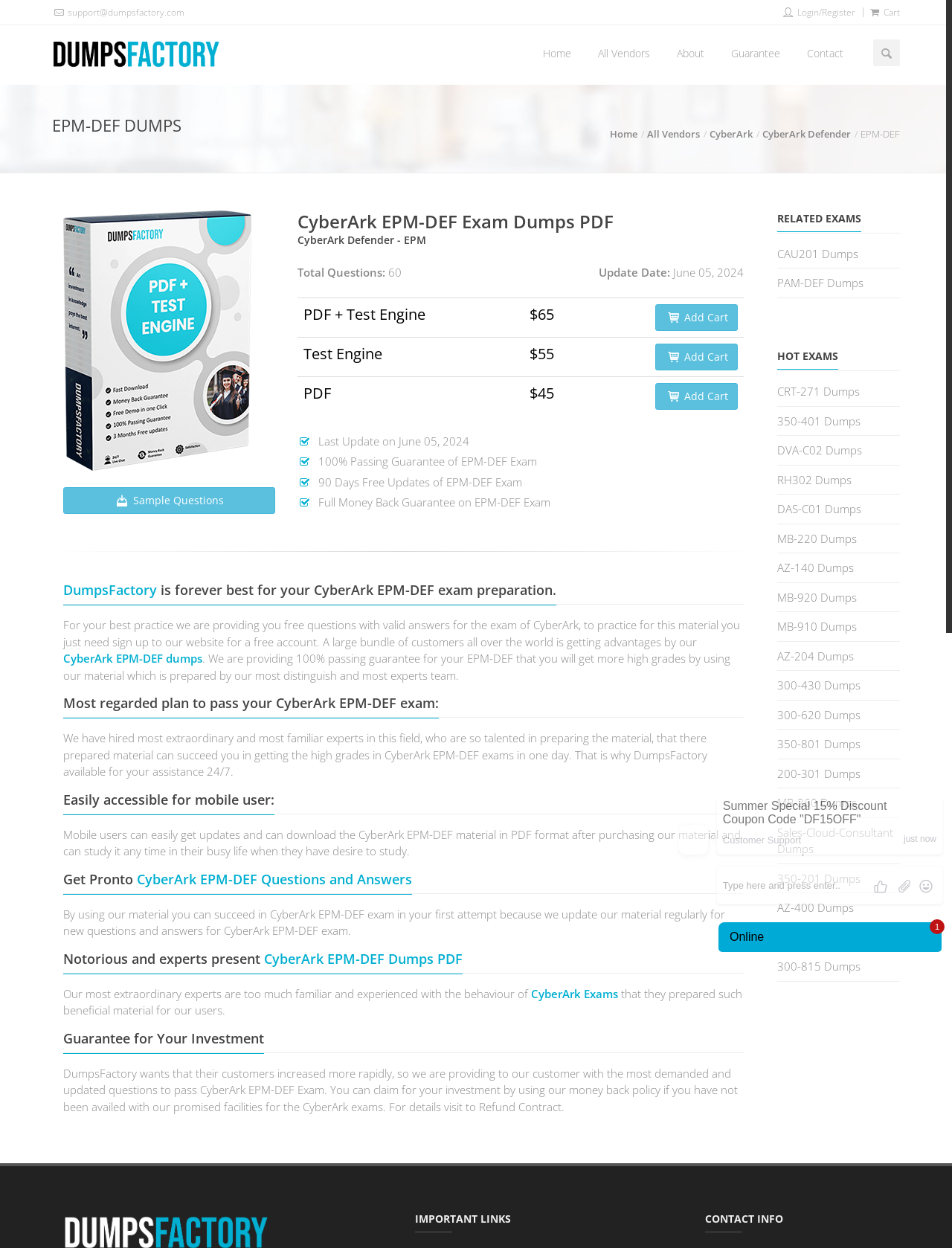Provide the bounding box coordinates, formatted as (top-left x, top-left y, bottom-right x, bottom-right y), with all values being floating point numbers between 0 and 1. Identify the bounding box of the UI element that matches the description: Home

[0.641, 0.102, 0.67, 0.113]